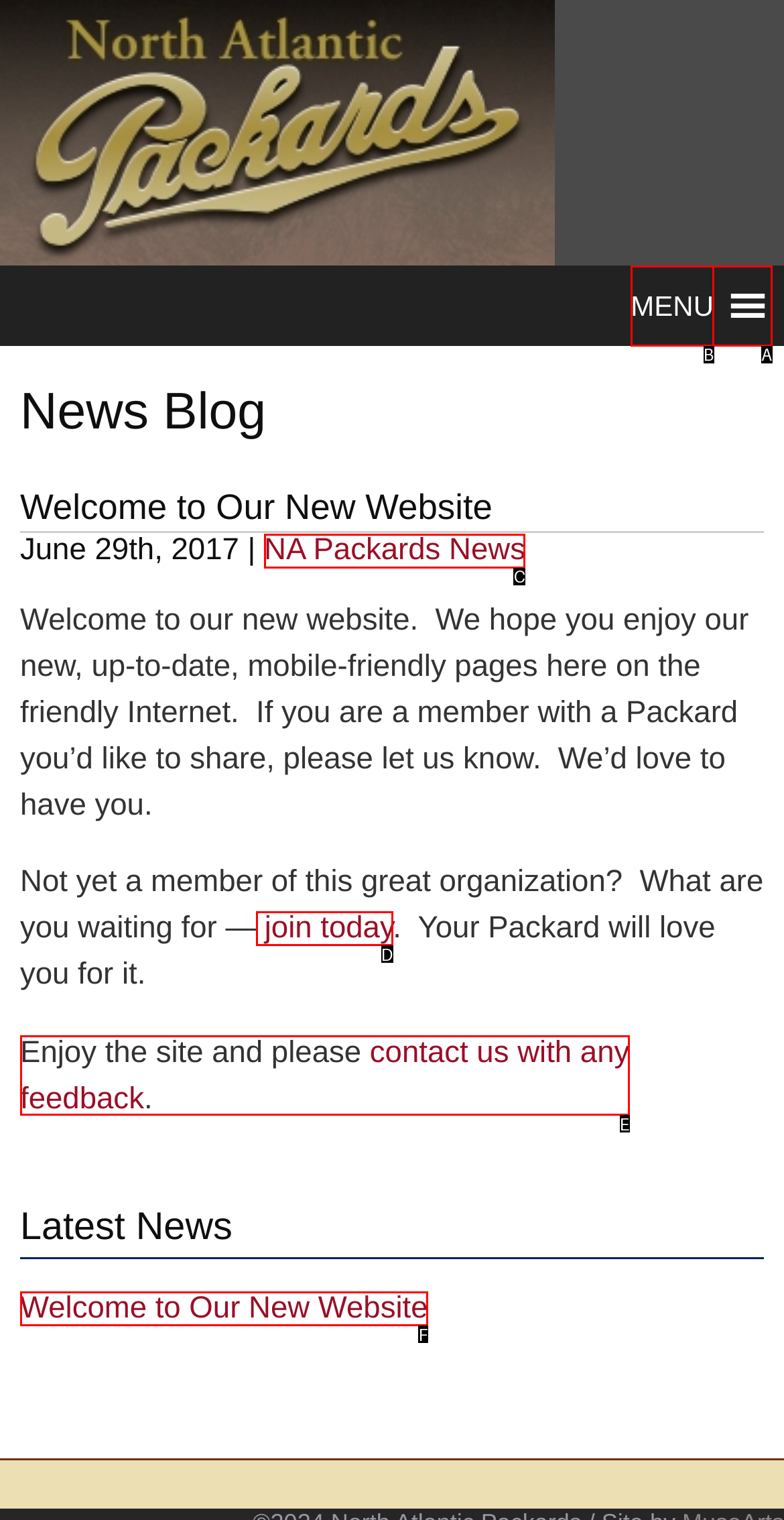Select the appropriate option that fits: contact us with any feedback
Reply with the letter of the correct choice.

E